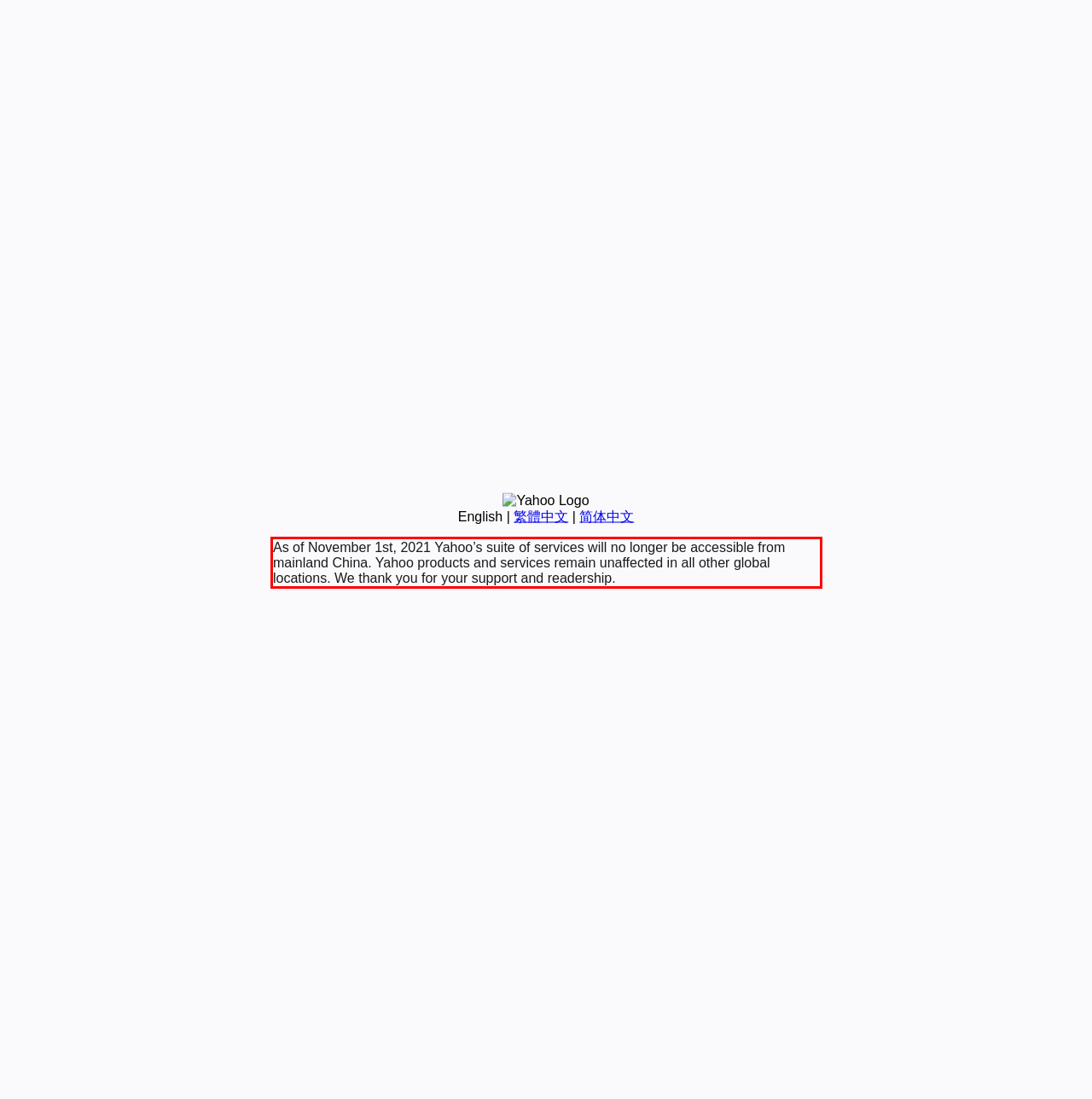You are provided with a screenshot of a webpage featuring a red rectangle bounding box. Extract the text content within this red bounding box using OCR.

As of November 1st, 2021 Yahoo’s suite of services will no longer be accessible from mainland China. Yahoo products and services remain unaffected in all other global locations. We thank you for your support and readership.